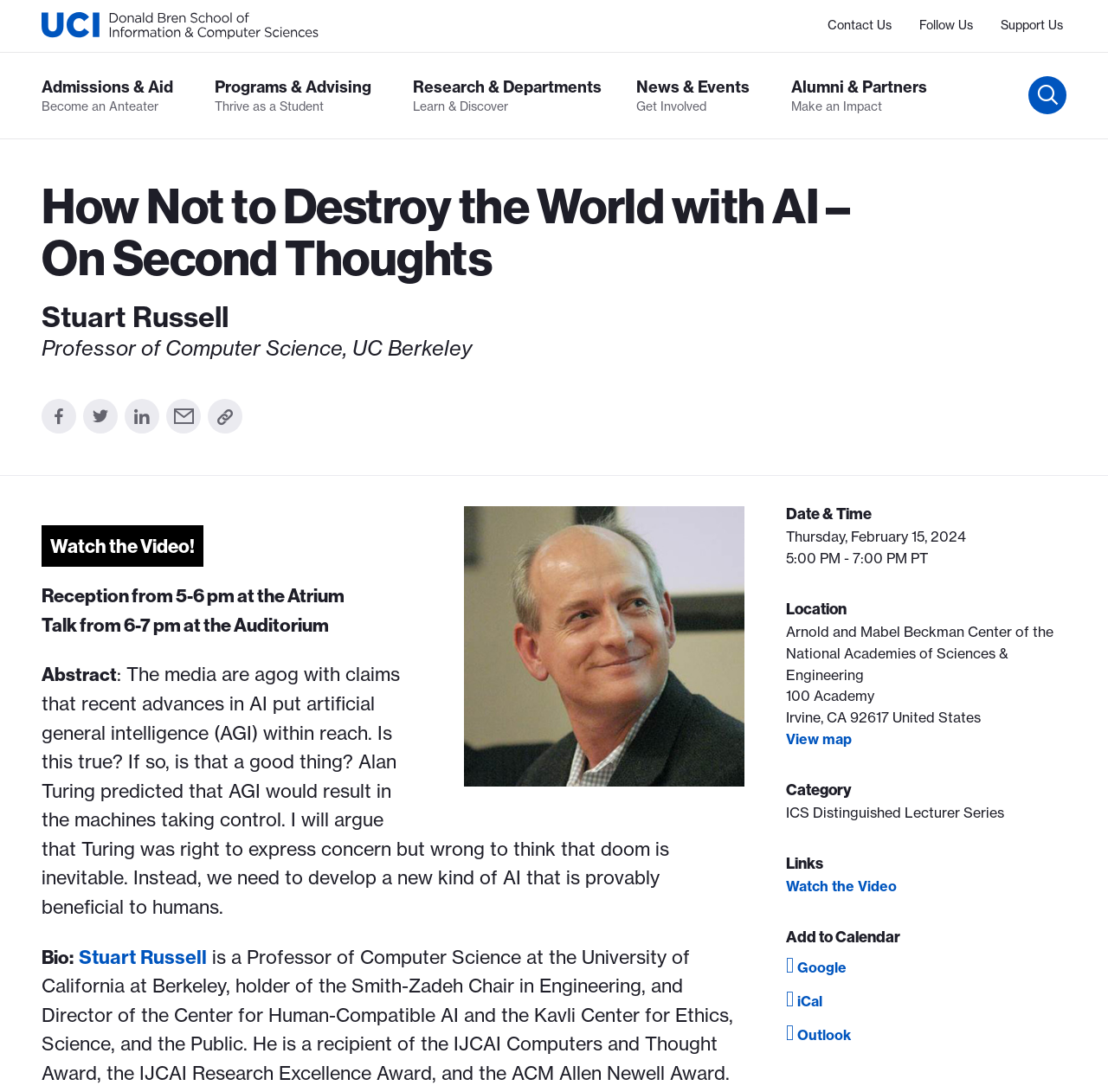Kindly determine the bounding box coordinates for the area that needs to be clicked to execute this instruction: "Expand Admissions & Aid menu".

[0.038, 0.048, 0.156, 0.127]